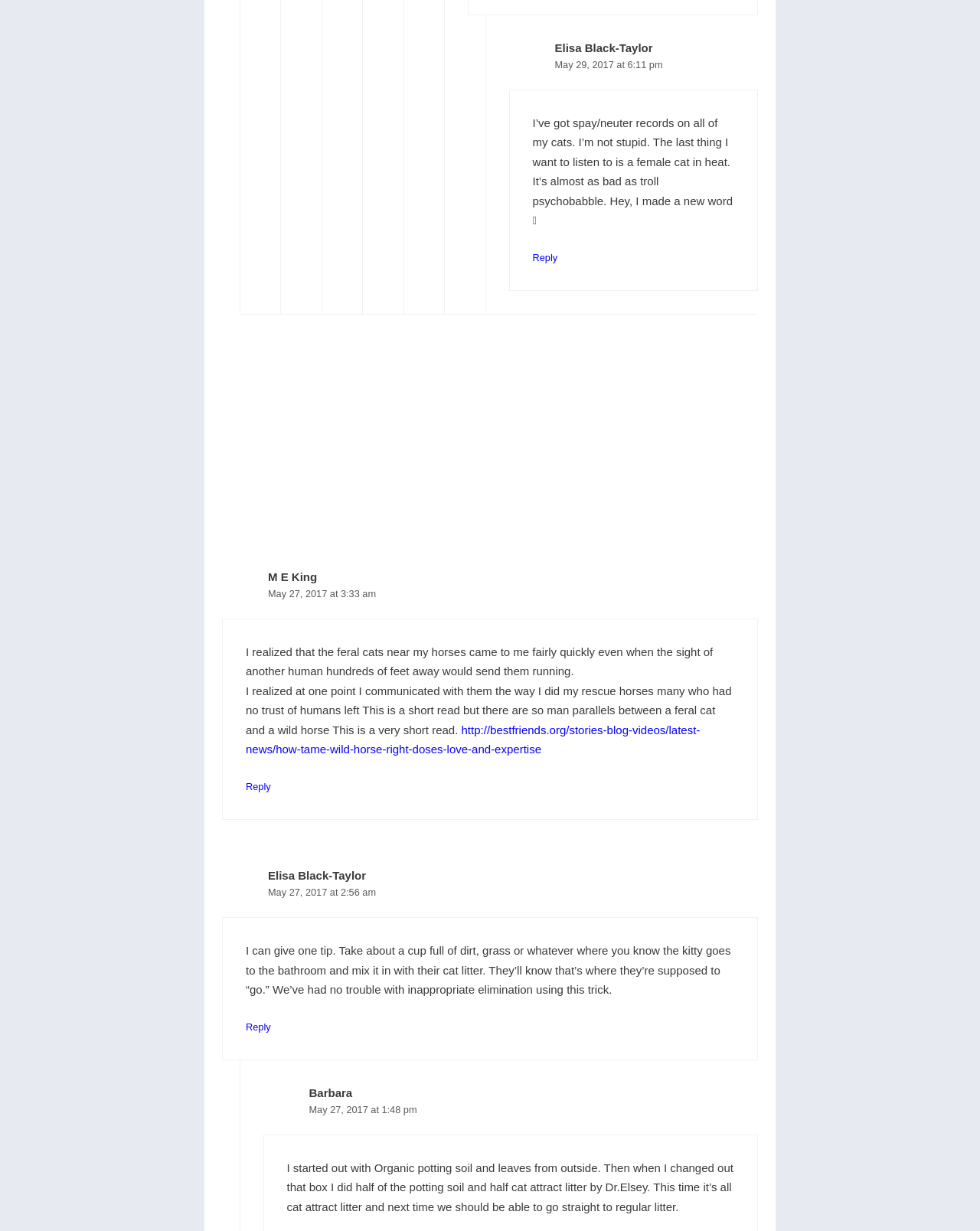Who commented on May 29, 2017 at 6:11 pm?
Answer the question with a detailed and thorough explanation.

I found the comment meta section with the timestamp 'May 29, 2017 at 6:11 pm' and the corresponding author is 'Elisa Black-Taylor'.